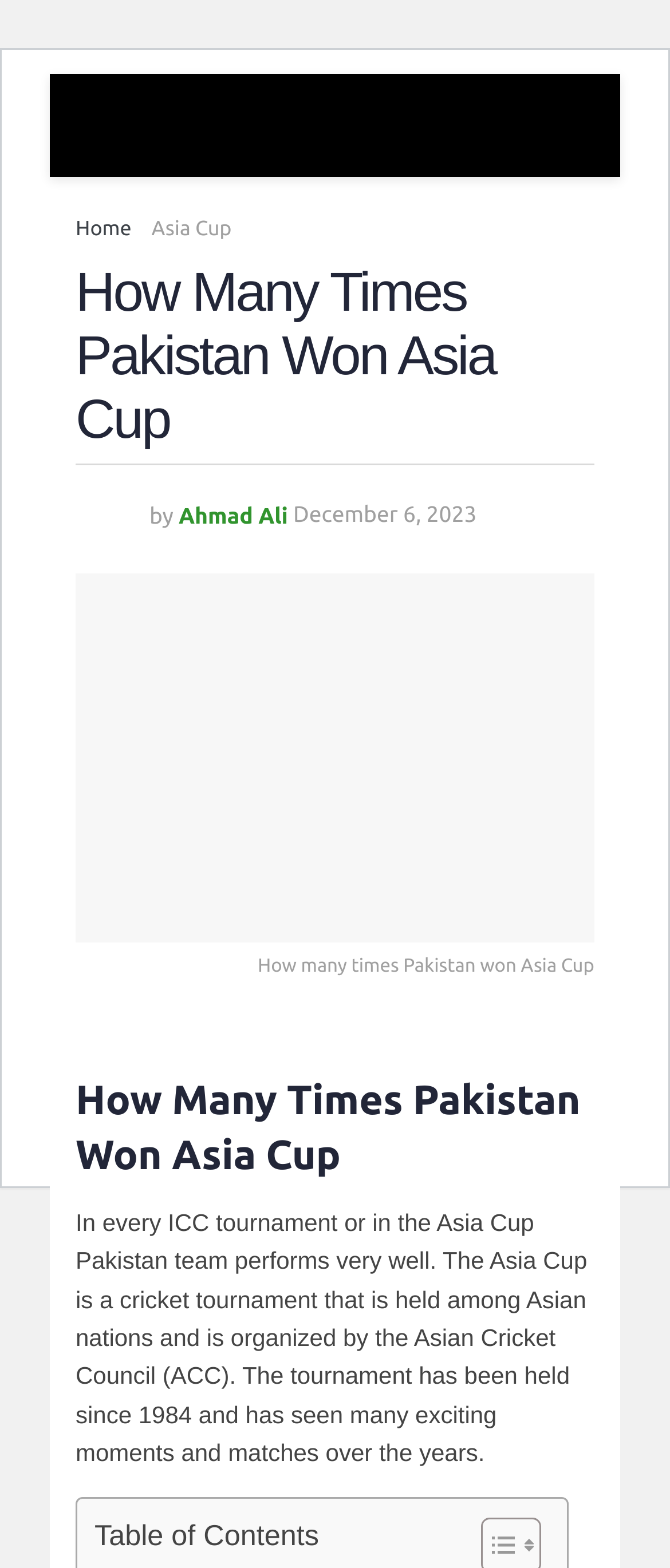Given the element description "Ahmad Ali", identify the bounding box of the corresponding UI element.

[0.267, 0.321, 0.43, 0.337]